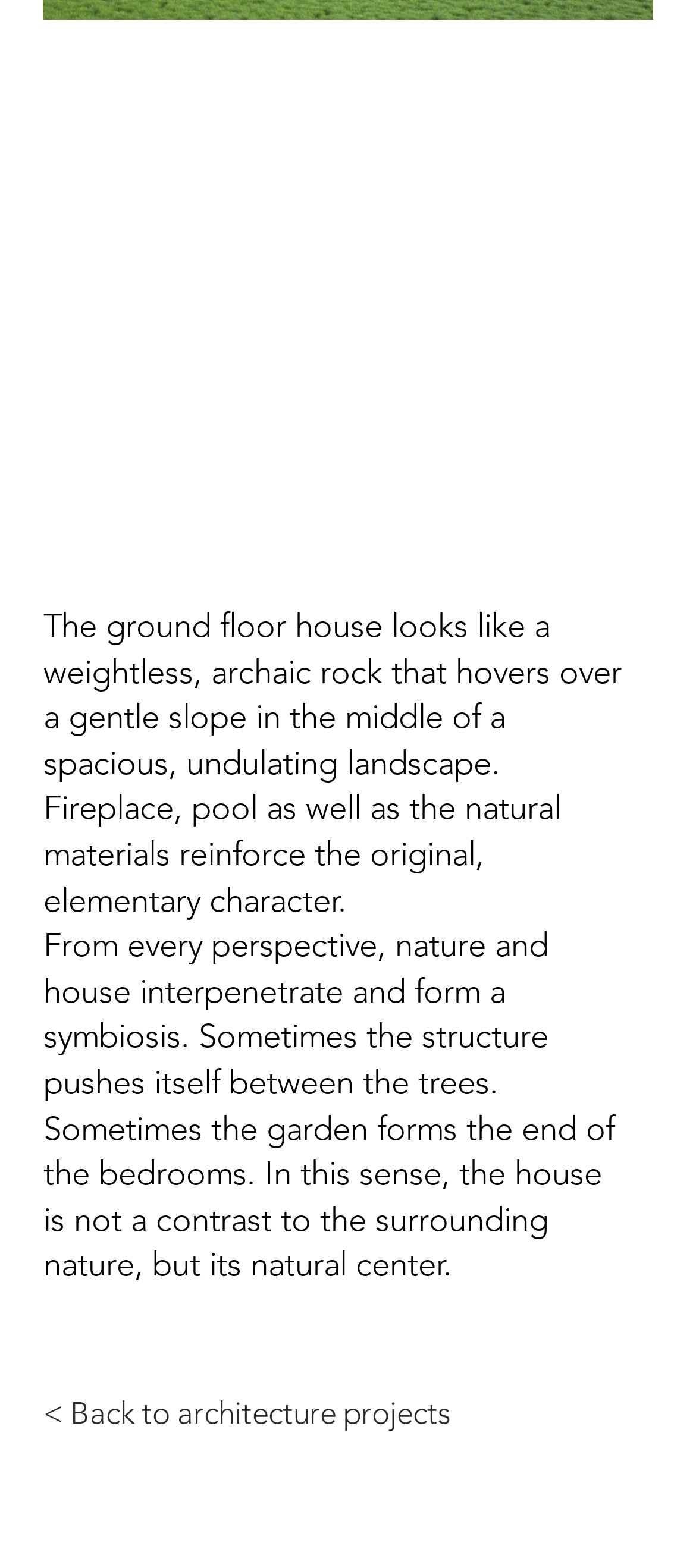Identify and provide the bounding box for the element described by: "< Back to architecture projects".

[0.051, 0.309, 0.769, 0.357]